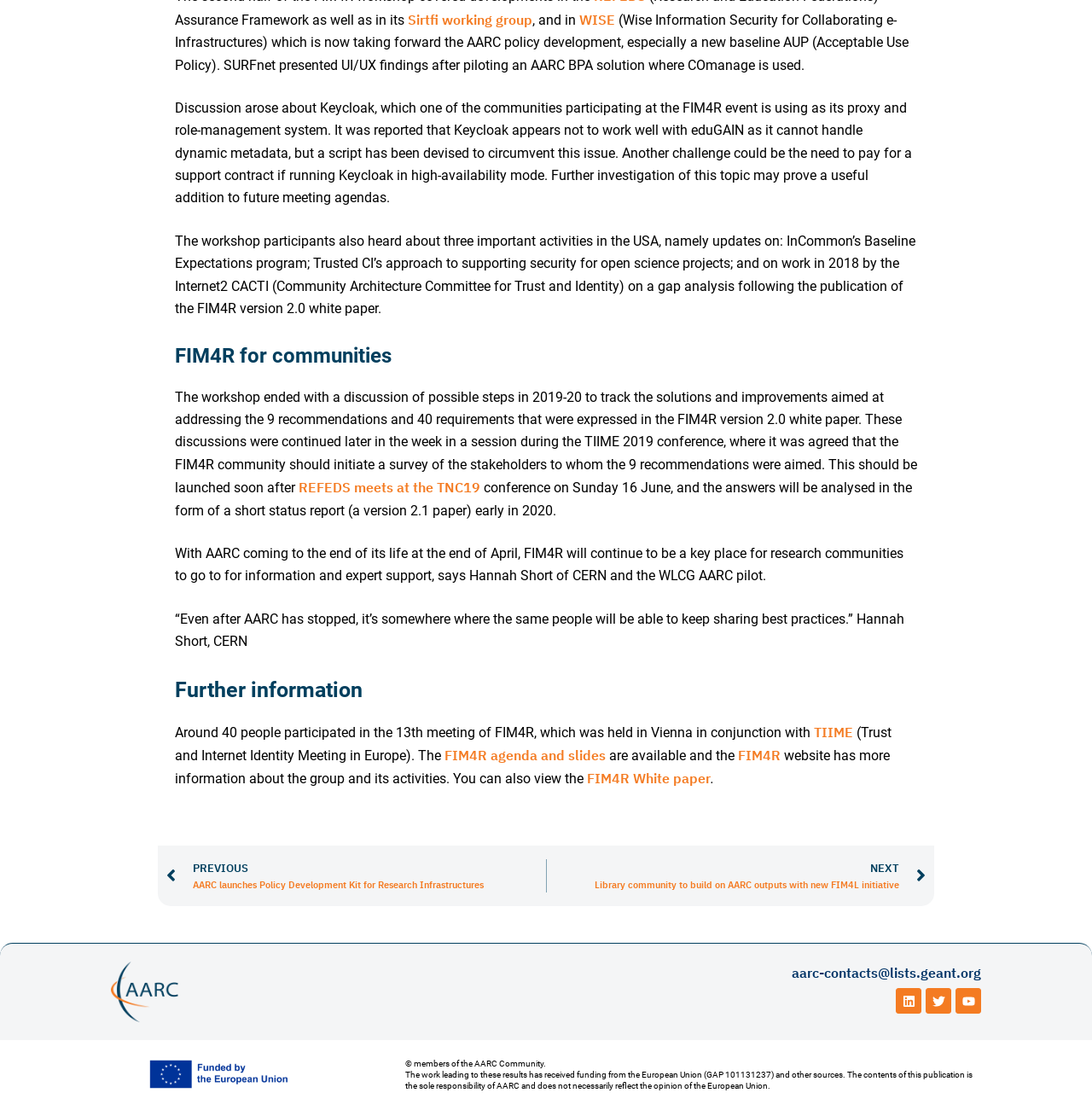What is the name of the working group mentioned in the first sentence?
Based on the visual information, provide a detailed and comprehensive answer.

The first sentence of the webpage mentions 'Sirtfi working group' which is a link, so the answer is Sirtfi.